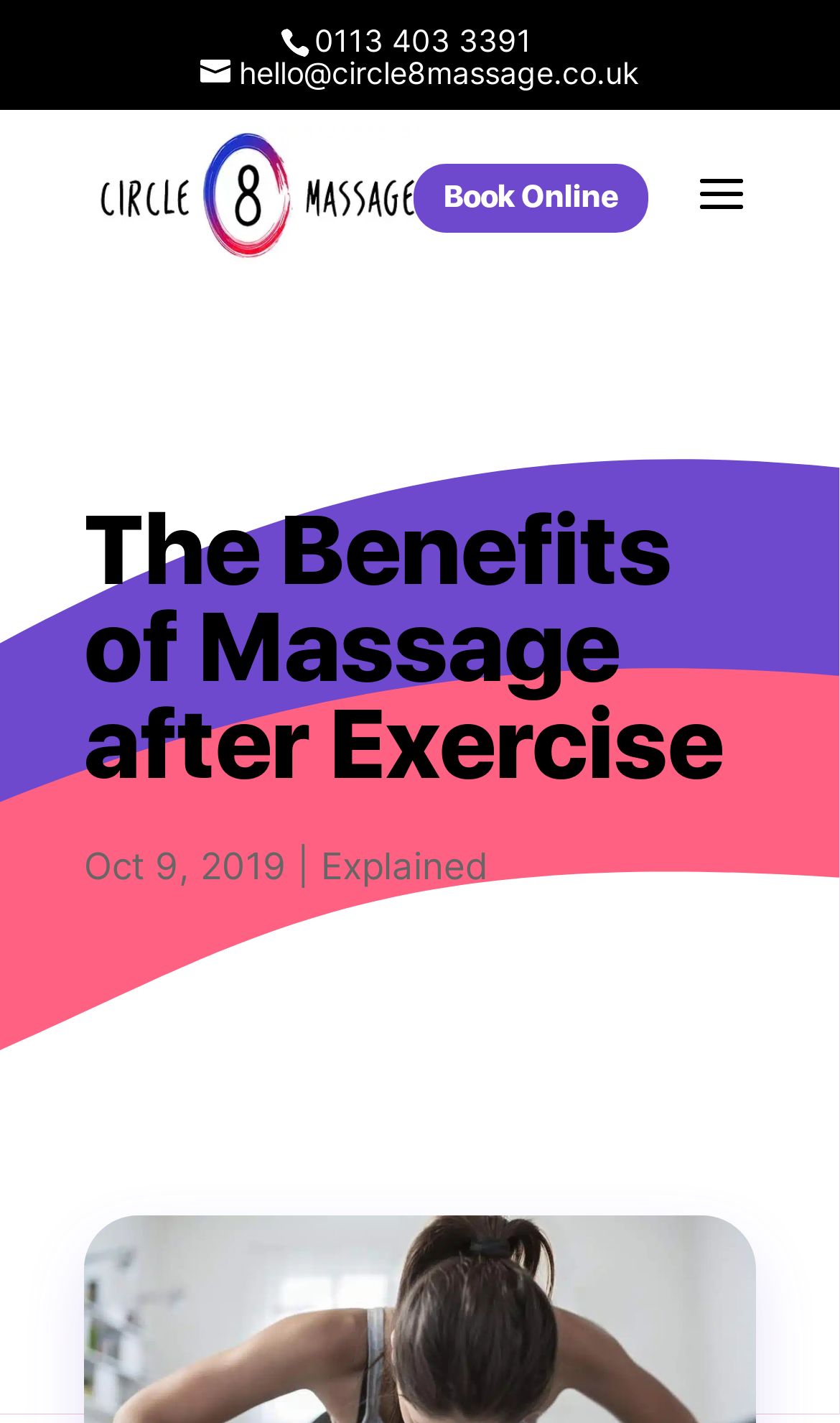Based on the element description, predict the bounding box coordinates (top-left x, top-left y, bottom-right x, bottom-right y) for the UI element in the screenshot: hello@circle8massage.co.uk

[0.238, 0.037, 0.762, 0.063]